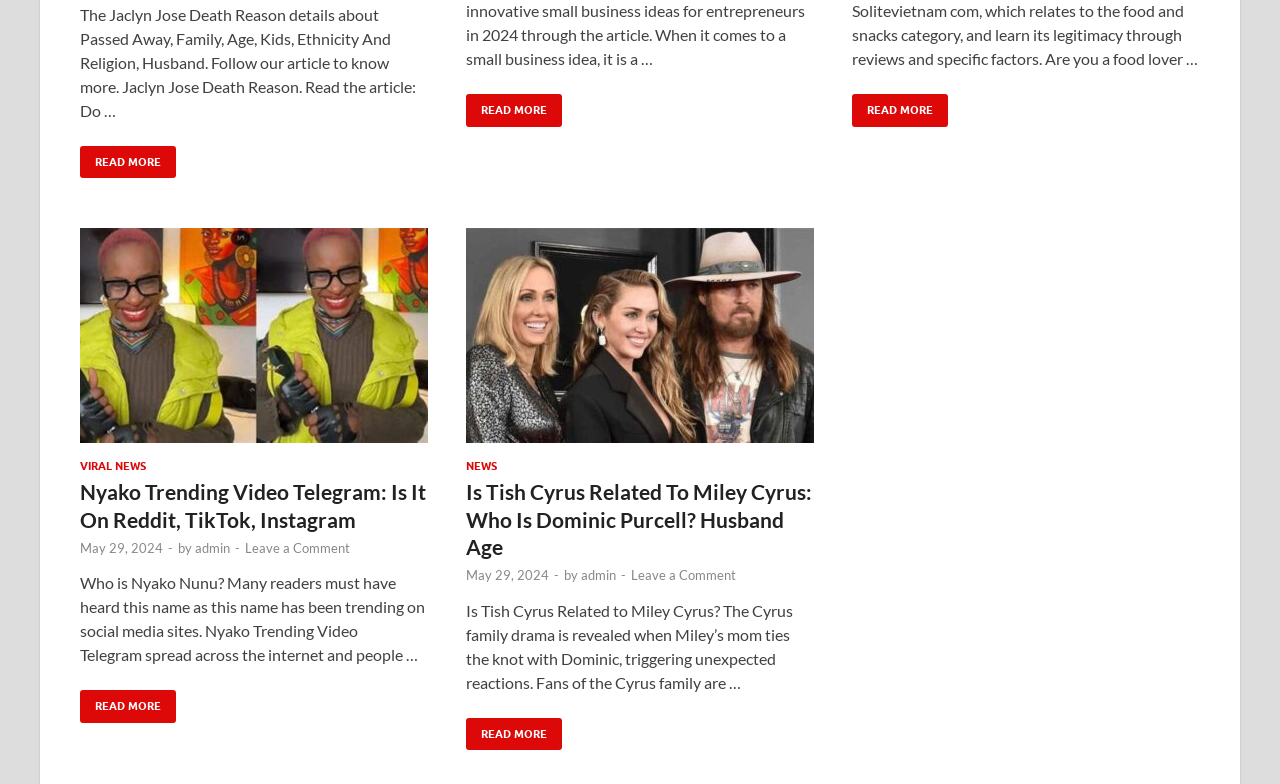Give the bounding box coordinates for this UI element: "Thread". The coordinates should be four float numbers between 0 and 1, arranged as [left, top, right, bottom].

None